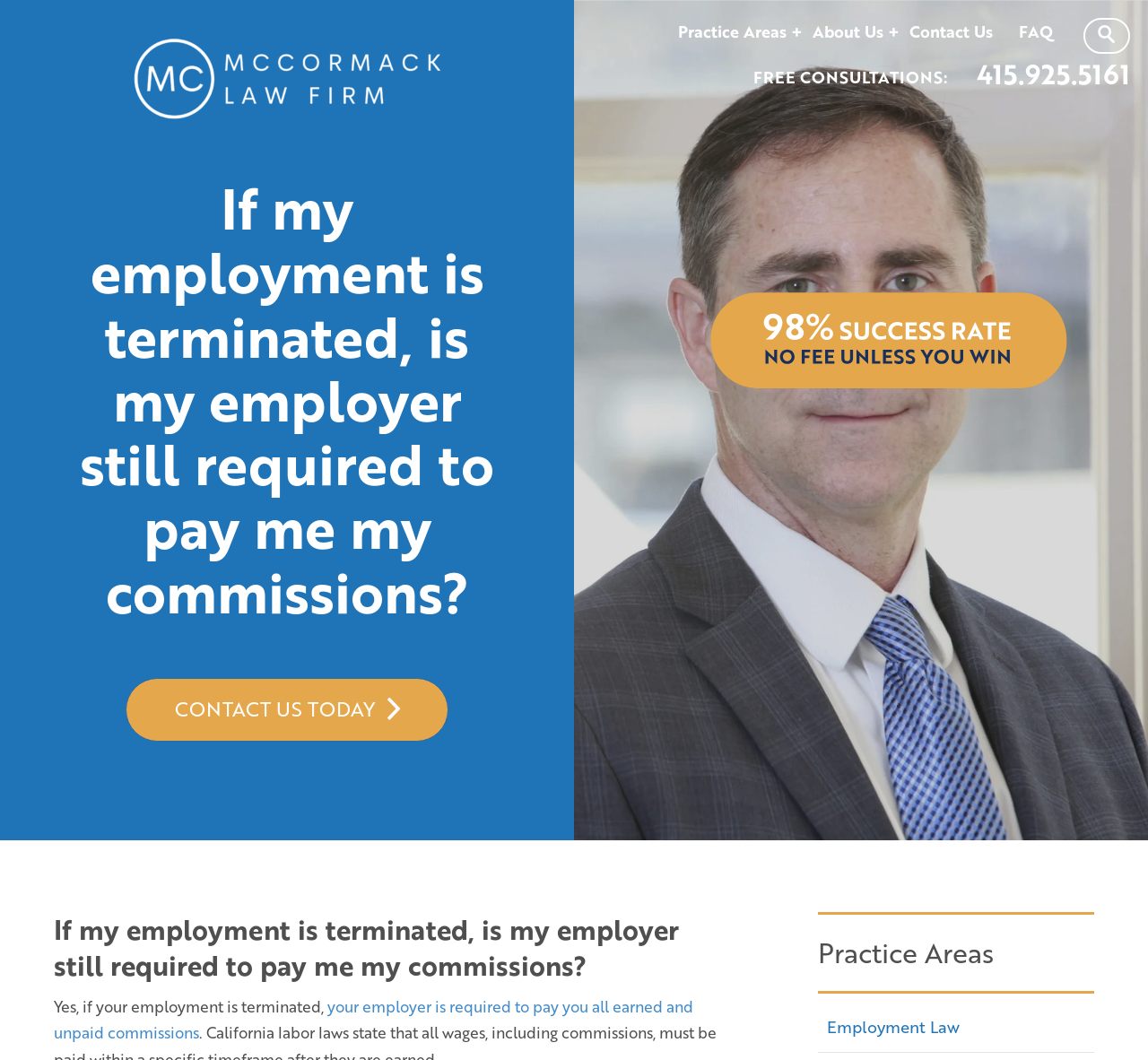Kindly provide the bounding box coordinates of the section you need to click on to fulfill the given instruction: "View practice areas".

[0.58, 0.009, 0.696, 0.052]